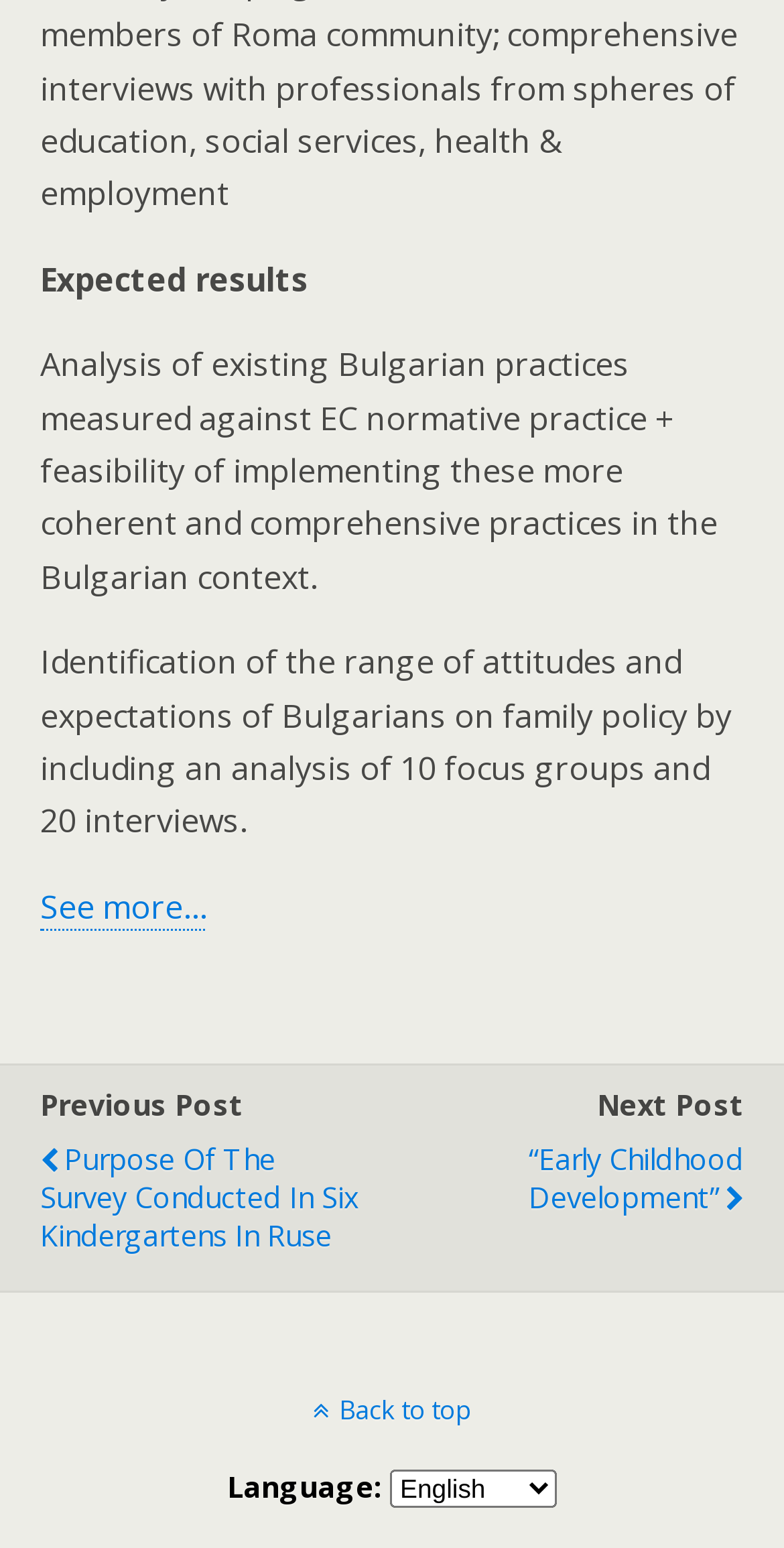Using the provided description See more…, find the bounding box coordinates for the UI element. Provide the coordinates in (top-left x, top-left y, bottom-right x, bottom-right y) format, ensuring all values are between 0 and 1.

[0.051, 0.571, 0.262, 0.601]